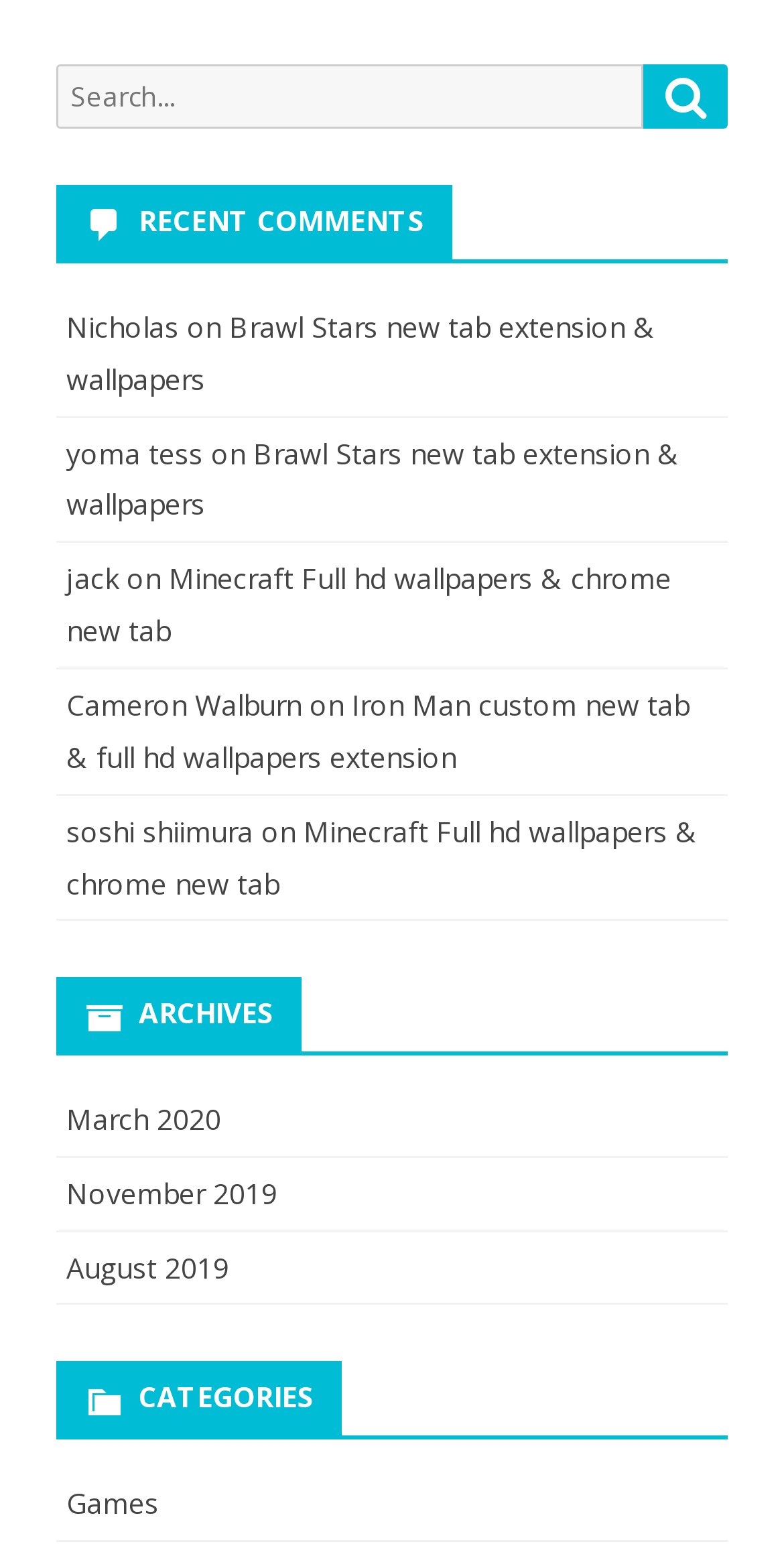Determine the bounding box coordinates for the element that should be clicked to follow this instruction: "Explore Games category". The coordinates should be given as four float numbers between 0 and 1, in the format [left, top, right, bottom].

[0.085, 0.96, 0.203, 0.984]